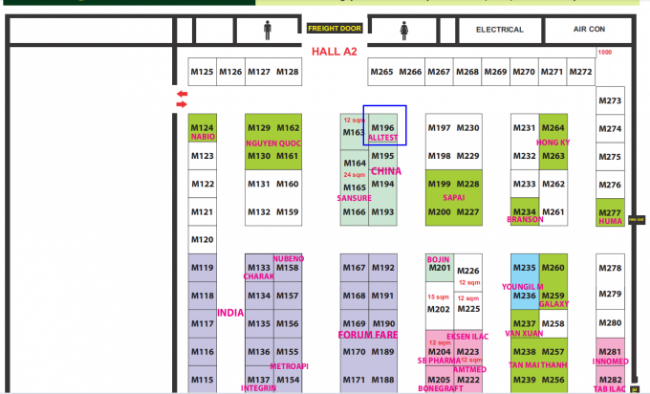What is located near the freight door?
Refer to the image and give a detailed answer to the query.

The map shows that the freight door is located near areas for electrical and air conditioning services, which are notable sections of the exhibition hall.